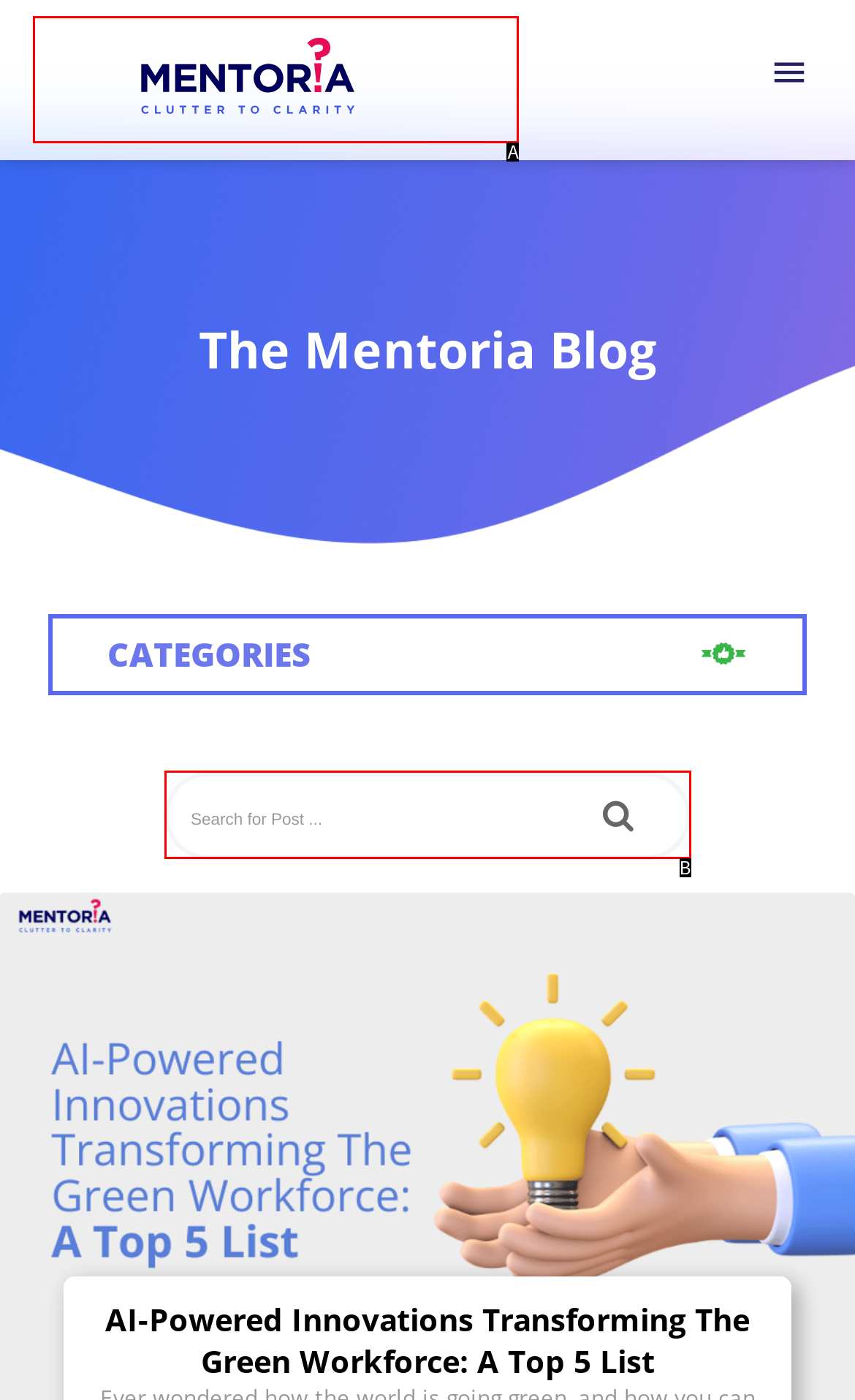Tell me the letter of the HTML element that best matches the description: name="s" placeholder="Search for Post ..." from the provided options.

B